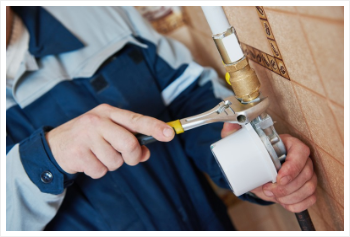What is the technician using to adjust the pipe?
Refer to the screenshot and respond with a concise word or phrase.

A wrench